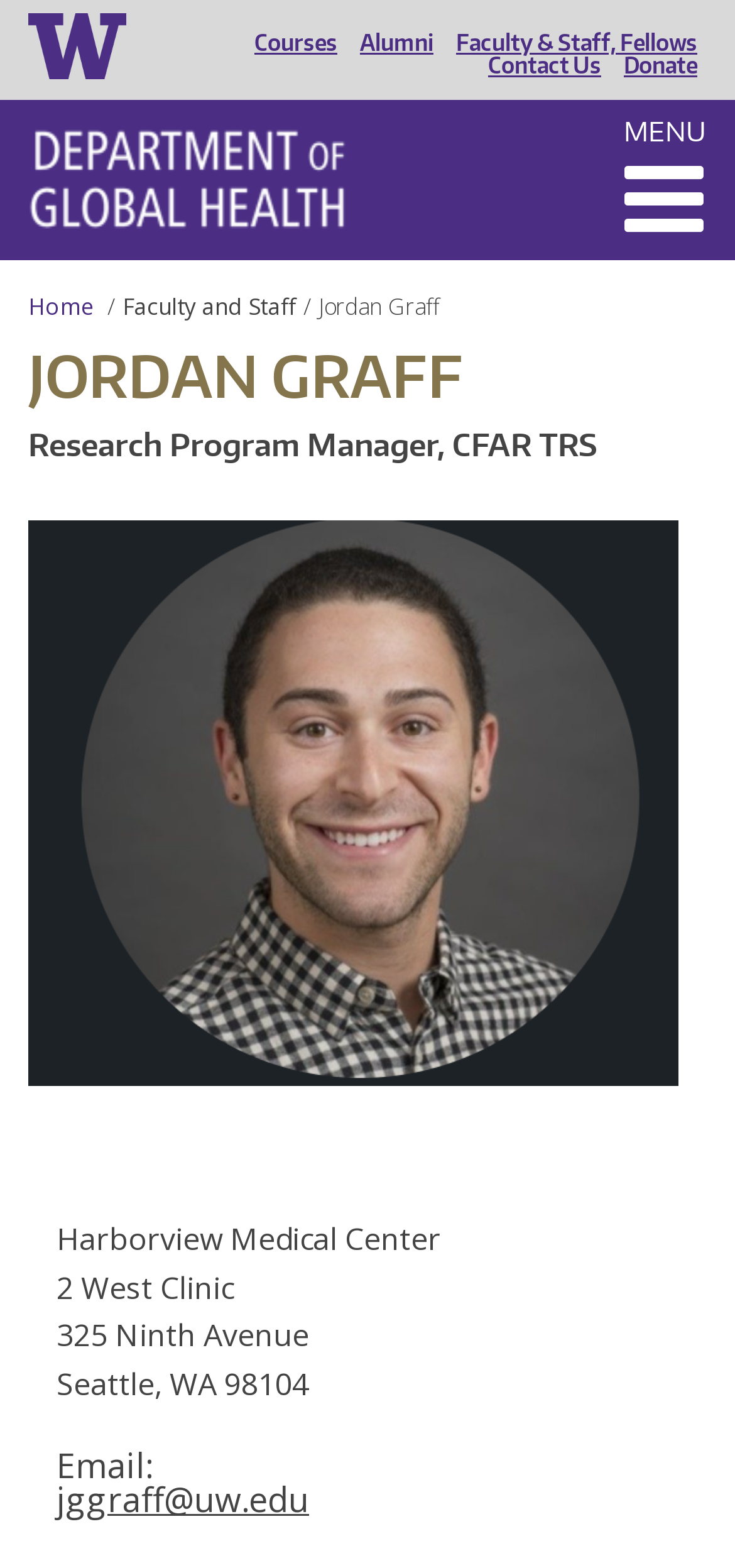What is Jordan Graff's email address?
Answer the question based on the image using a single word or a brief phrase.

jggraff@uw.edu